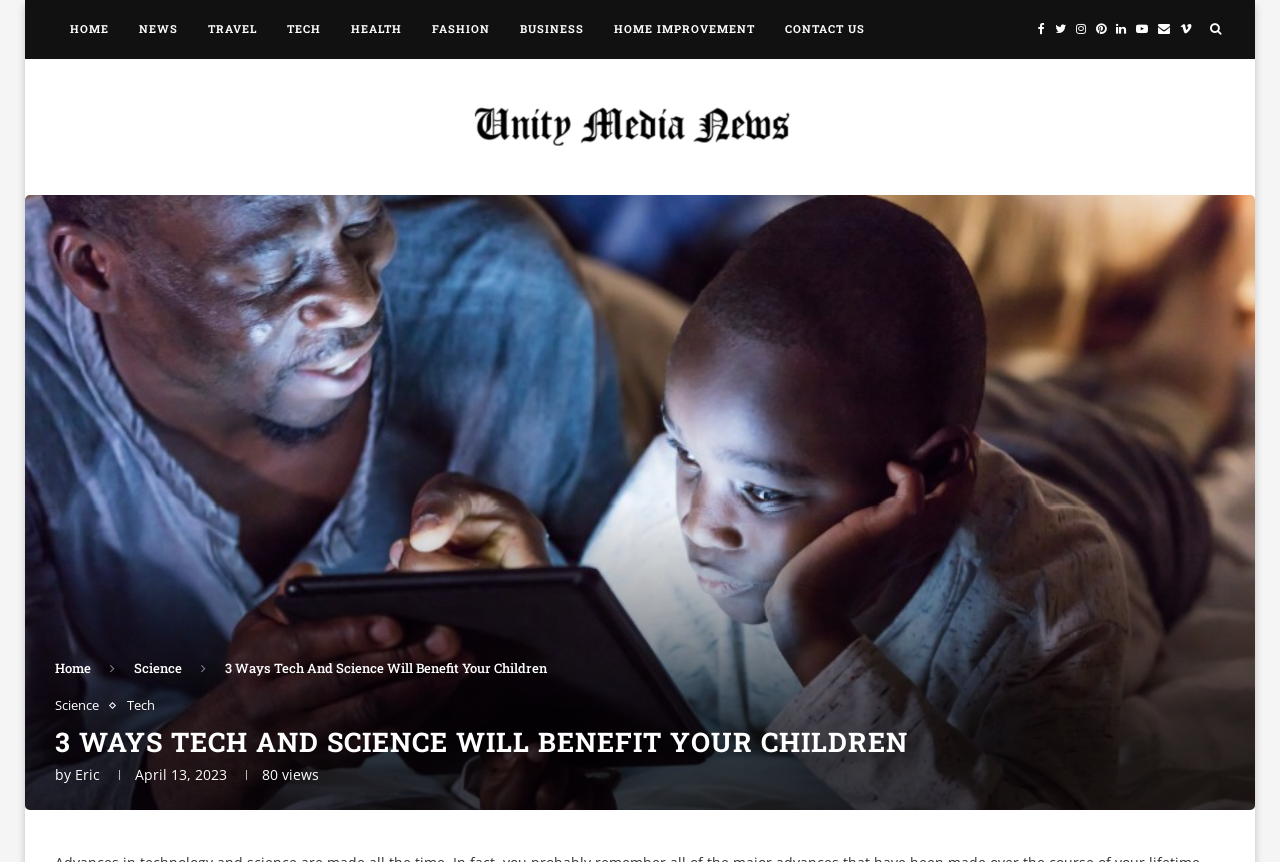Locate the UI element described as follows: "Home Improvement". Return the bounding box coordinates as four float numbers between 0 and 1 in the order [left, top, right, bottom].

[0.468, 0.0, 0.602, 0.068]